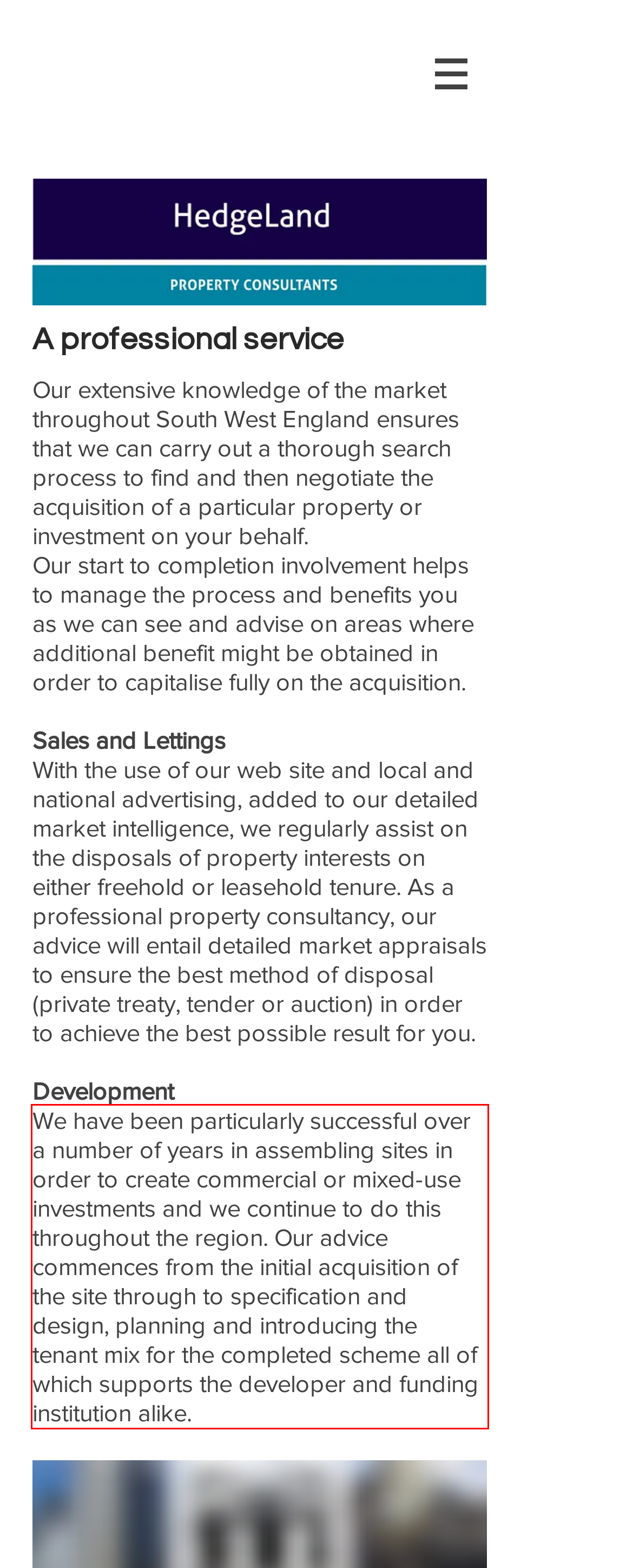Identify the red bounding box in the webpage screenshot and perform OCR to generate the text content enclosed.

We have been particularly successful over a number of years in assembling sites in order to create commercial or mixed-use investments and we continue to do this throughout the region. Our advice commences from the initial acquisition of the site through to specification and design, planning and introducing the tenant mix for the completed scheme all of which supports the developer and funding institution alike.